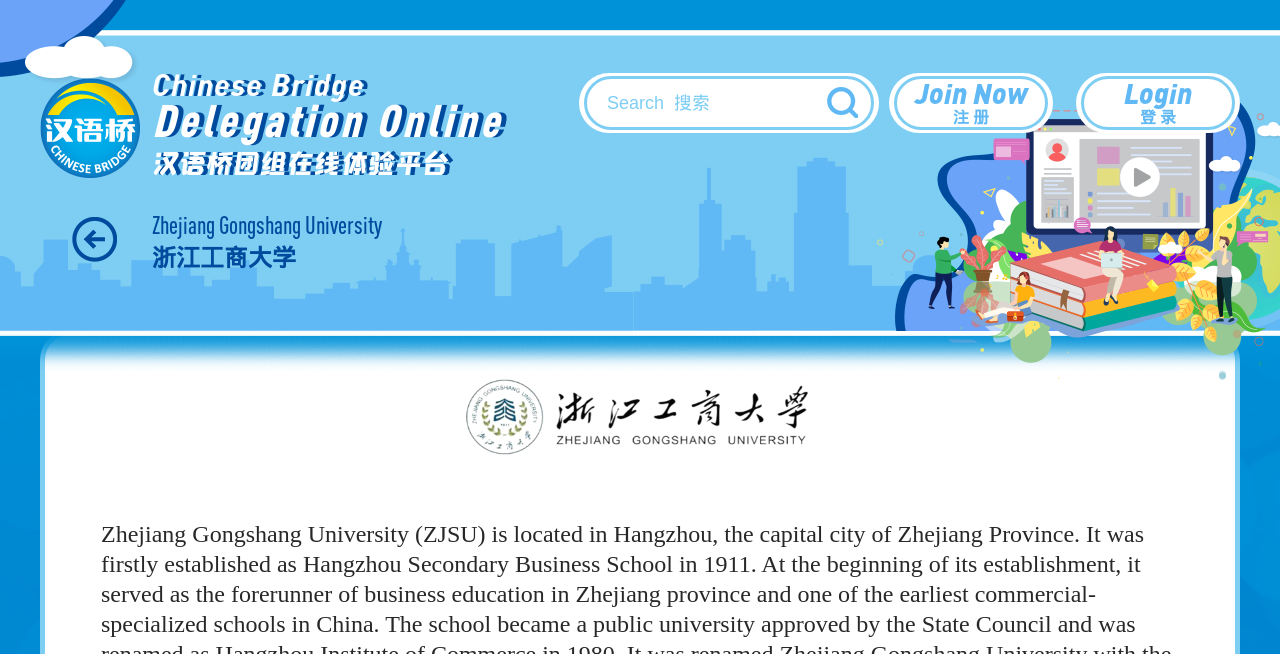What is the purpose of the 'Join Now' button?
Look at the image and respond with a one-word or short phrase answer.

Registration